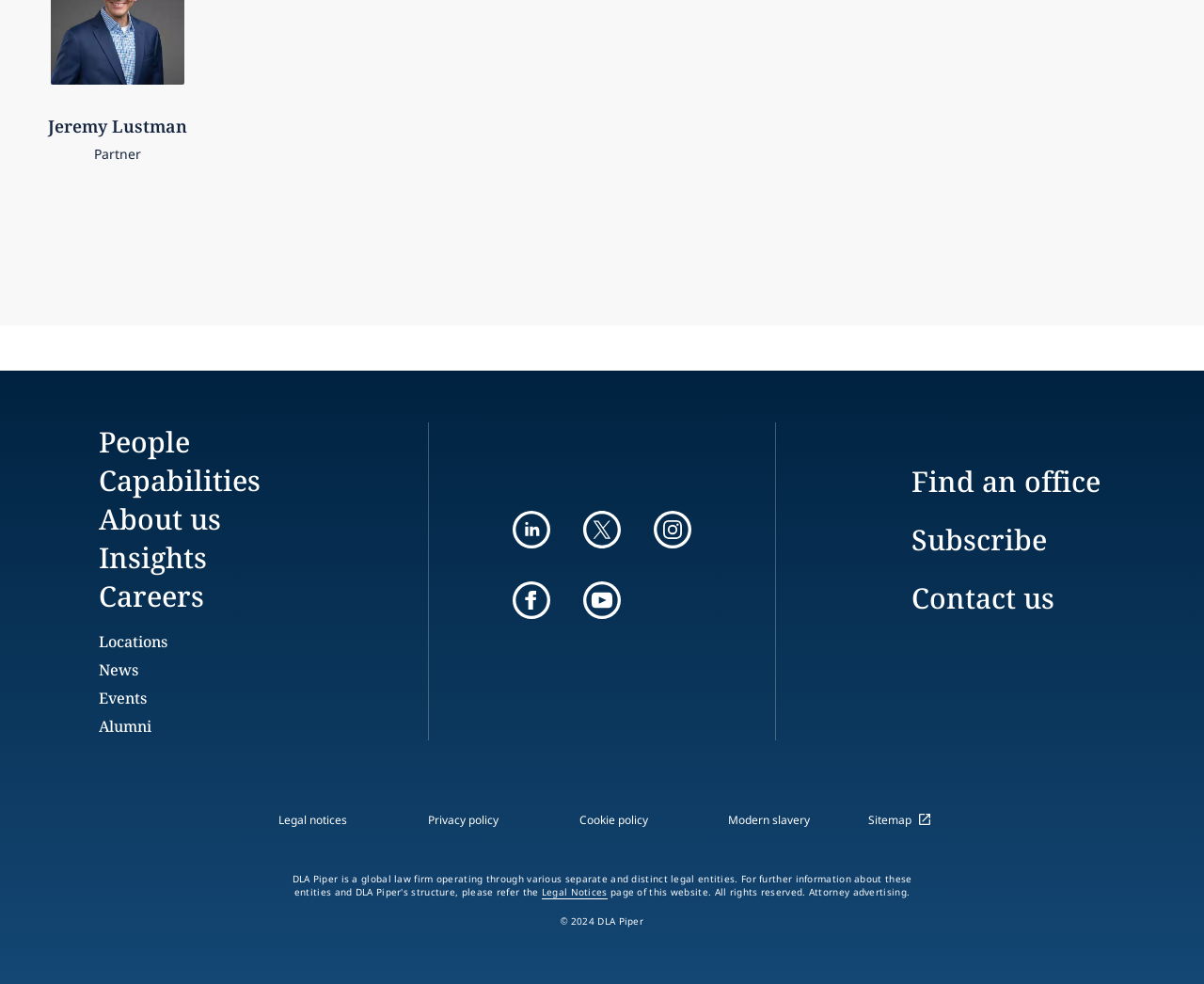Determine the bounding box coordinates for the clickable element to execute this instruction: "Visit the About us page". Provide the coordinates as four float numbers between 0 and 1, i.e., [left, top, right, bottom].

[0.082, 0.508, 0.184, 0.547]